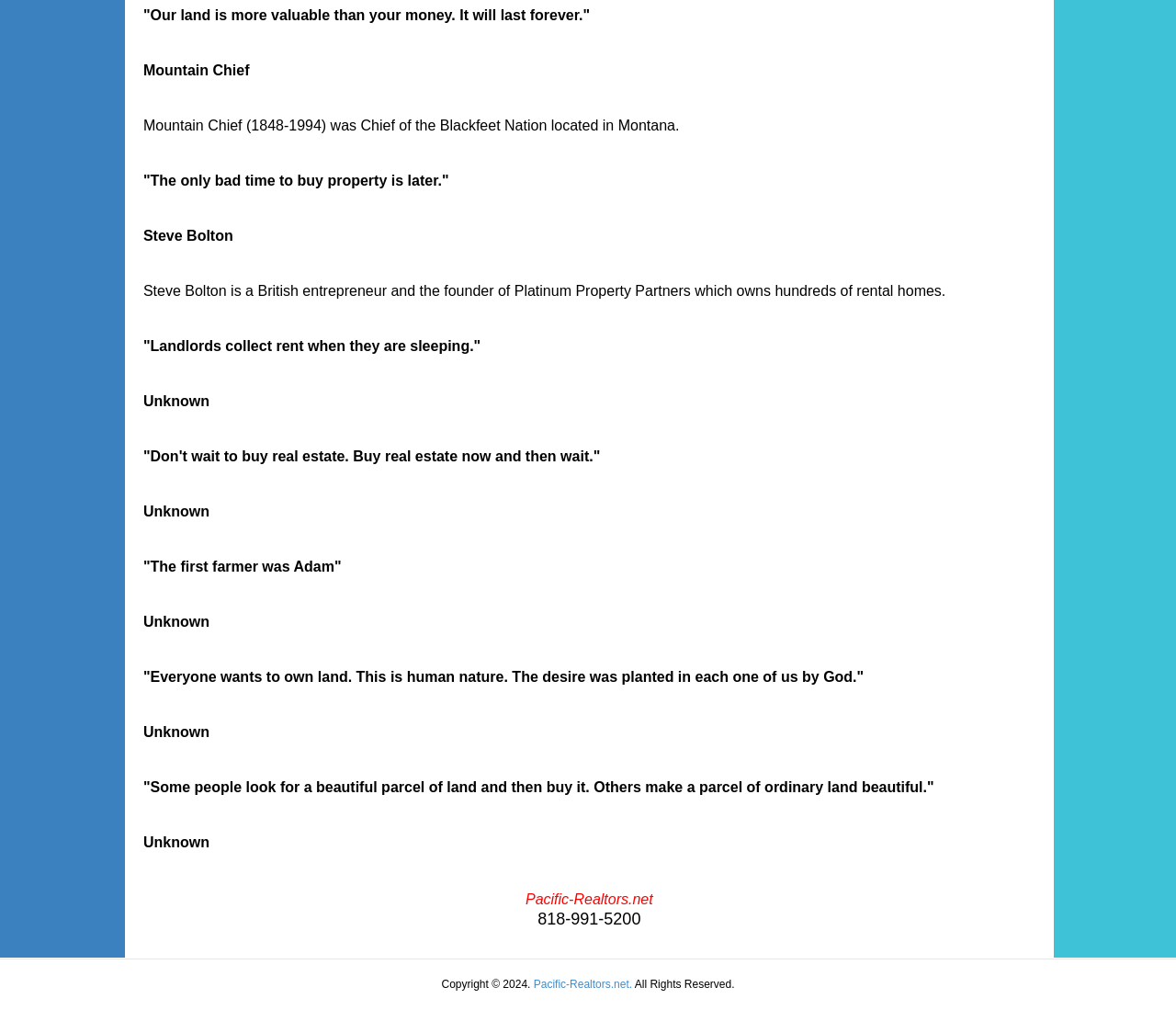Please find the bounding box for the UI element described by: "Pacific-Realtors.net.".

[0.454, 0.968, 0.538, 0.981]